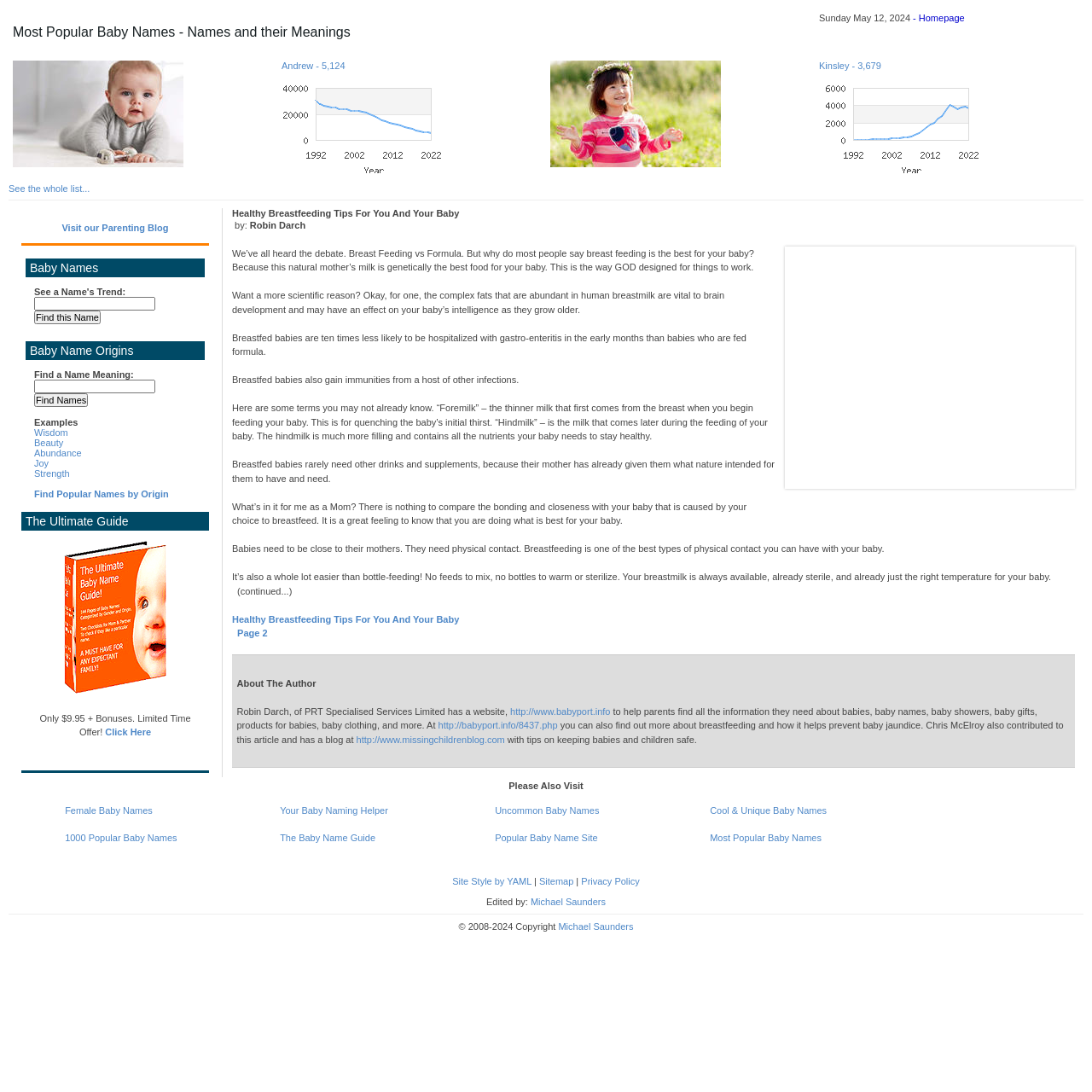Give a short answer to this question using one word or a phrase:
How many tables are there in the webpage?

7